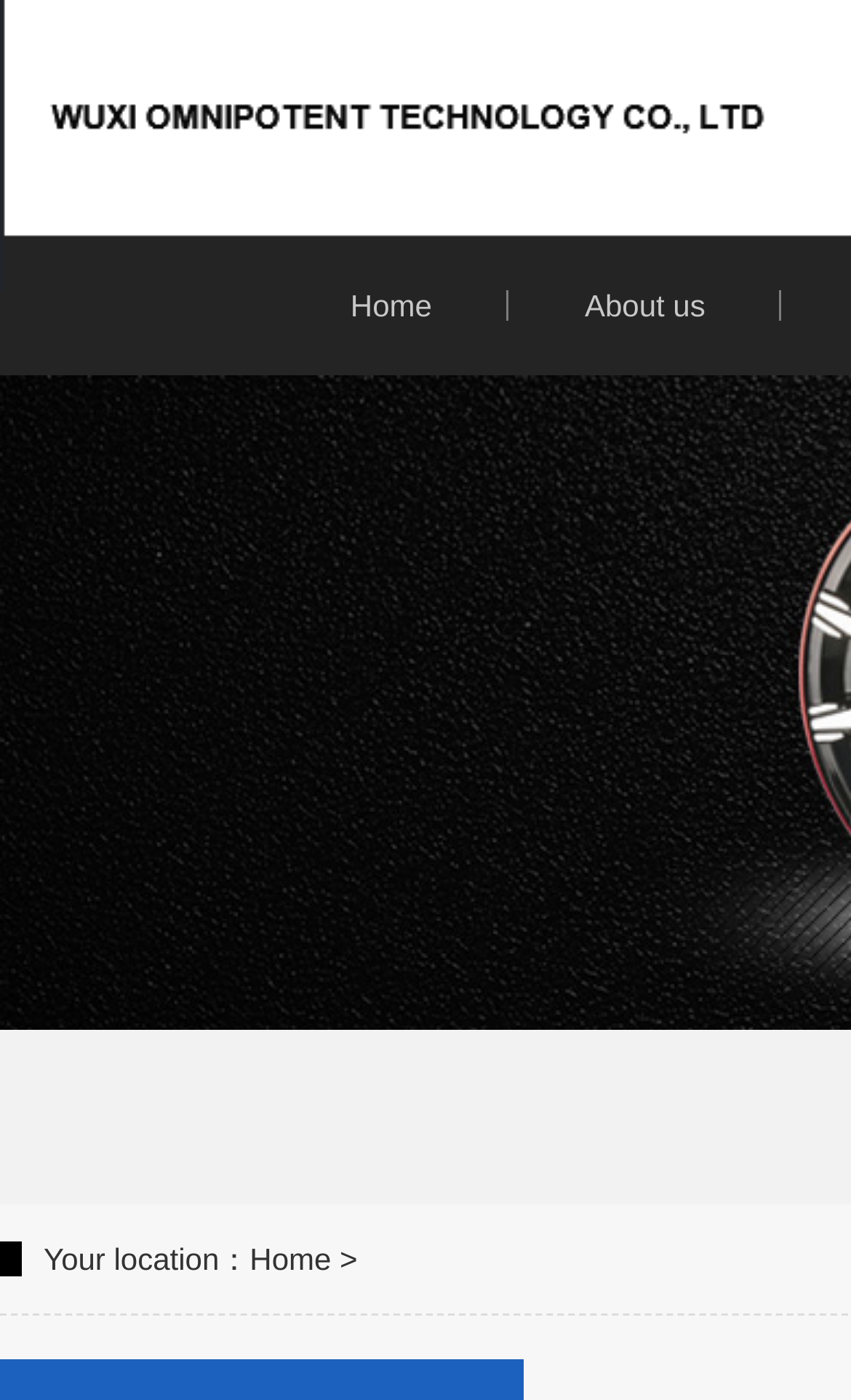Provide your answer in a single word or phrase: 
What is the difference between NC machining and traditional machining?

Not specified